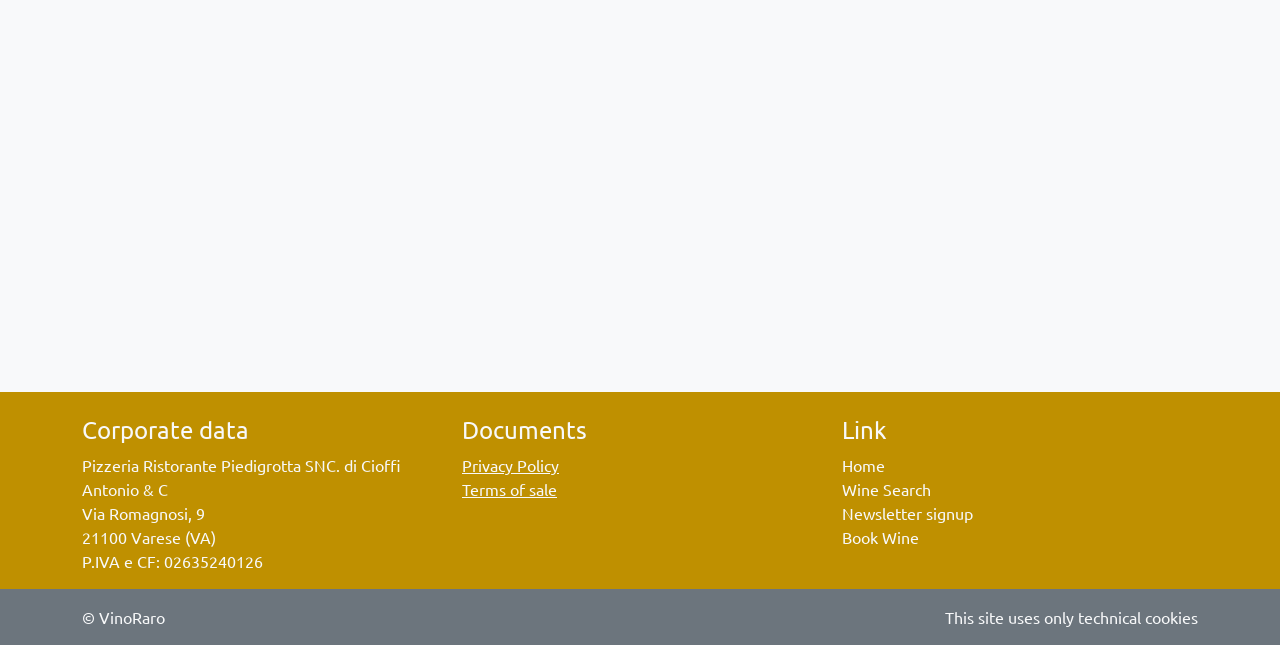Please specify the bounding box coordinates in the format (top-left x, top-left y, bottom-right x, bottom-right y), with all values as floating point numbers between 0 and 1. Identify the bounding box of the UI element described by: Newsletter signup

[0.658, 0.78, 0.76, 0.811]